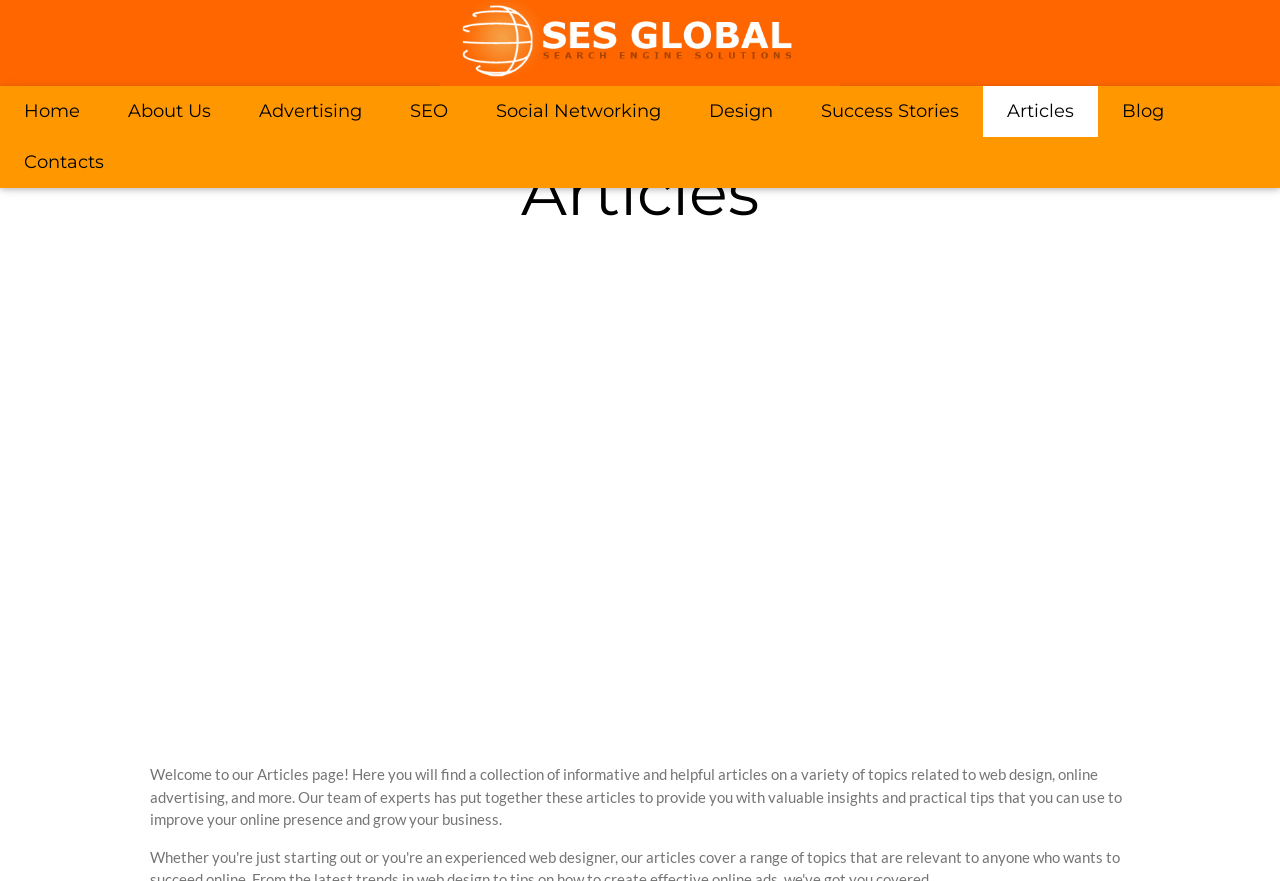Answer with a single word or phrase: 
How many navigation links are available?

9